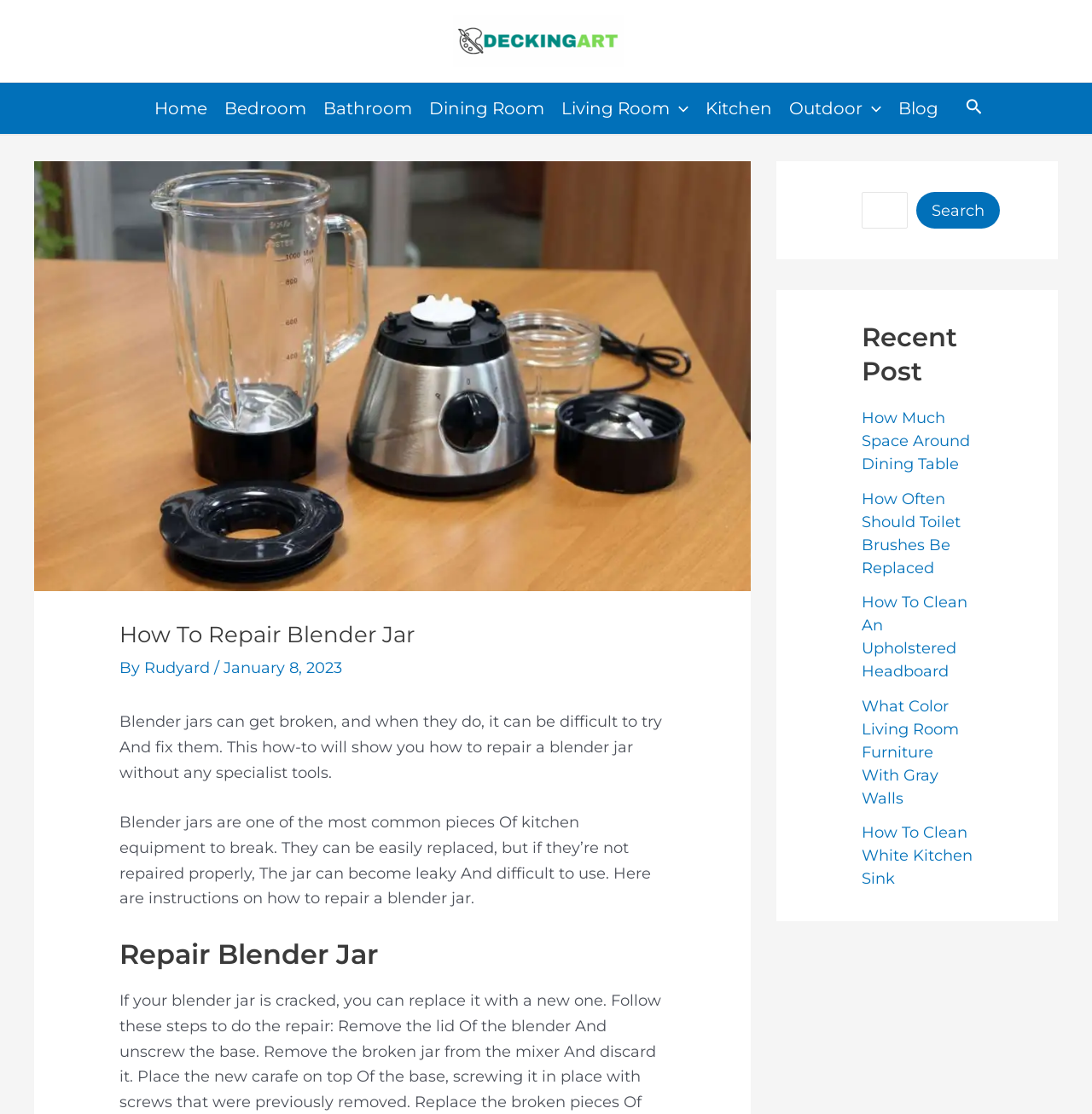Offer a thorough description of the webpage.

The webpage is about repairing a blender jar, with a focus on providing a step-by-step guide. At the top, there is a navigation menu with links to different sections of the website, including "Home", "Bedroom", "Bathroom", and more. Below the navigation menu, there is a large image with the title "How To Repair Blender Jar" and a brief description of the article.

The main content of the webpage is divided into sections, with headings such as "How To Repair Blender Jar" and "Repair Blender Jar". The text provides instructions on how to repair a blender jar, including the importance of proper repair to avoid leaks and difficulties in use.

On the right side of the webpage, there is a search bar with a search icon and a button to submit the search query. Below the search bar, there is a section titled "Recent Posts" with links to other articles on the website, including "How Much Space Around Dining Table", "How Often Should Toilet Brushes Be Replaced", and more.

There are several images on the webpage, including the main image at the top and smaller icons for the navigation menu and search bar. The overall layout is organized, with clear headings and concise text, making it easy to follow the instructions and navigate the webpage.